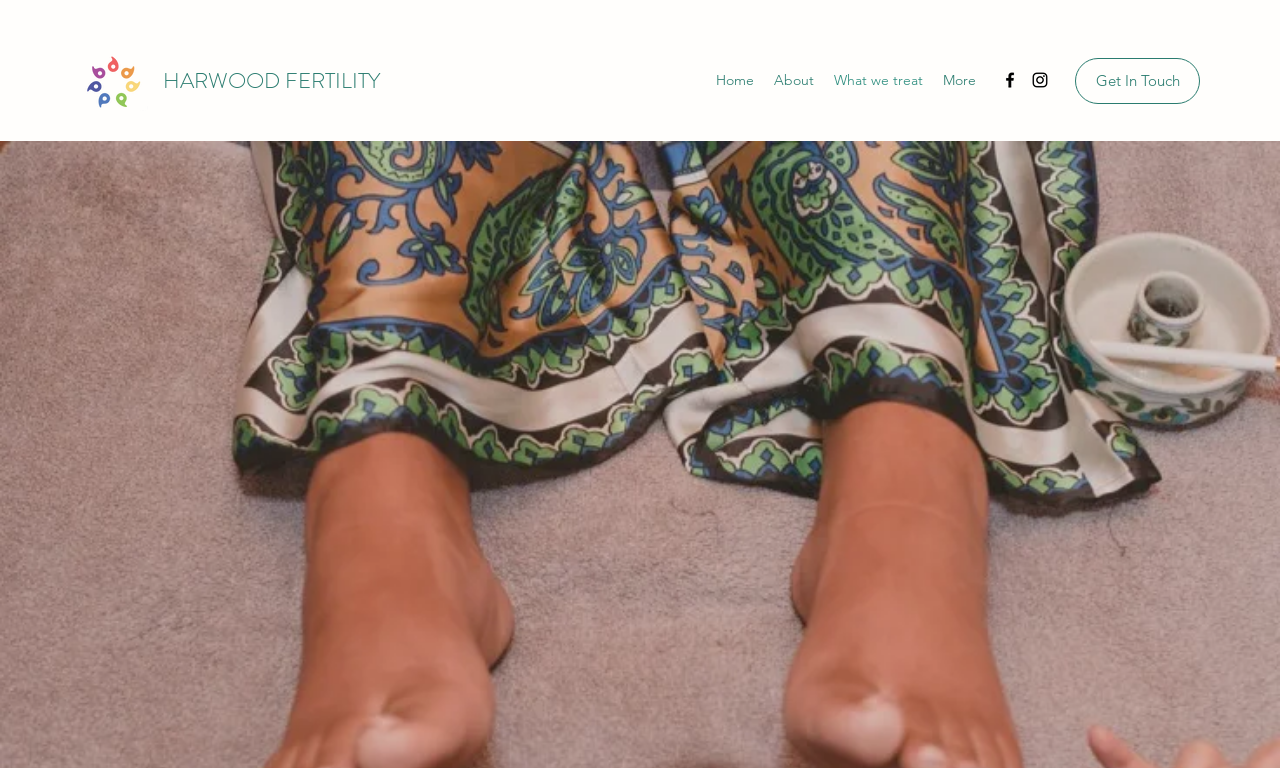How many navigation links are there?
Please give a detailed and thorough answer to the question, covering all relevant points.

In the top navigation bar, there are four links: 'Home', 'About', 'What we treat', and 'More', which suggests that users can navigate to different sections of the webpage.